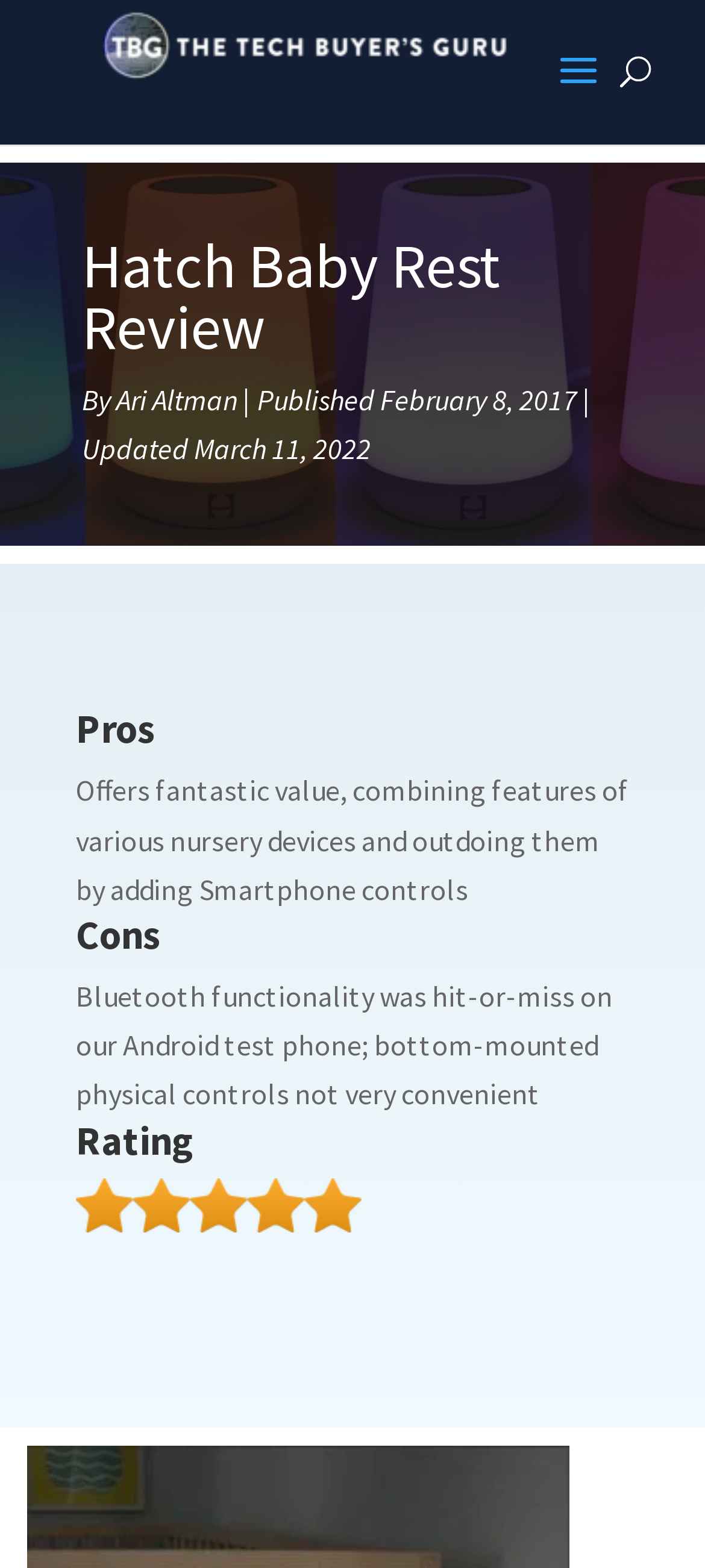Answer the question using only a single word or phrase: 
When was the review last updated?

March 11, 2022